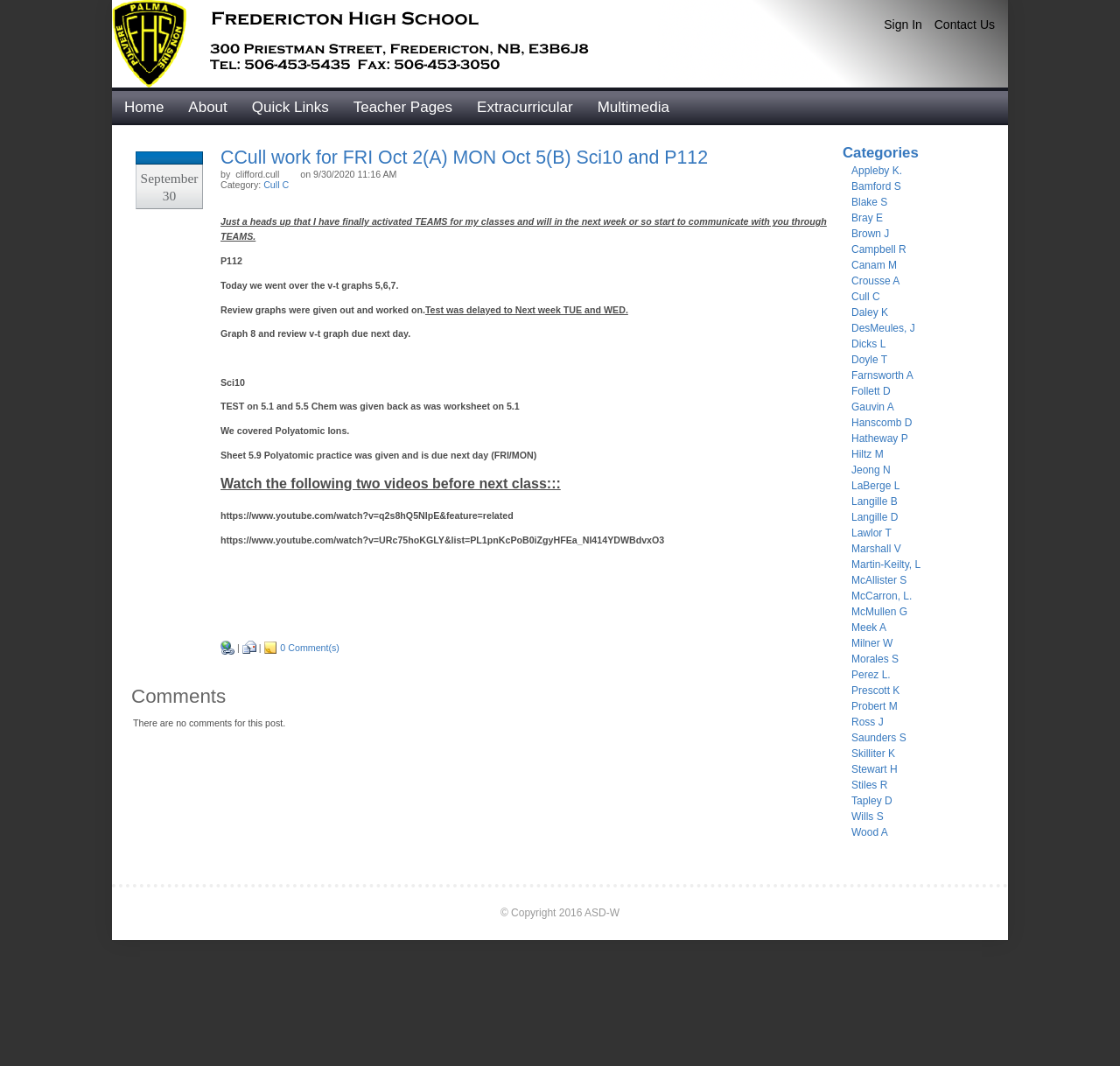Use one word or a short phrase to answer the question provided: 
What is the topic of the Sci10 test?

5.1 and 5.5 Chem